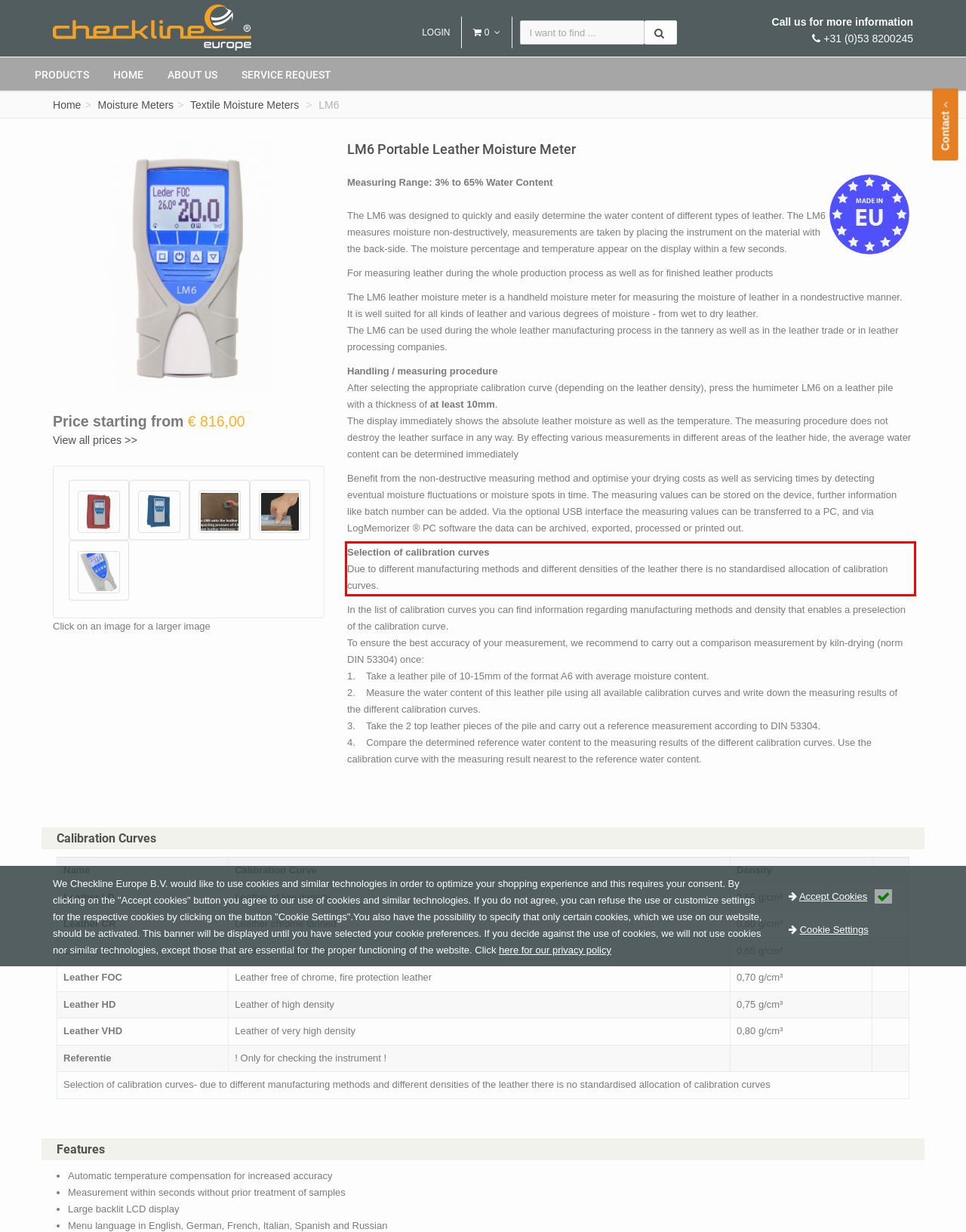Please identify the text within the red rectangular bounding box in the provided webpage screenshot.

Selection of calibration curves Due to different manufacturing methods and different densities of the leather there is no standardised allocation of calibration curves.